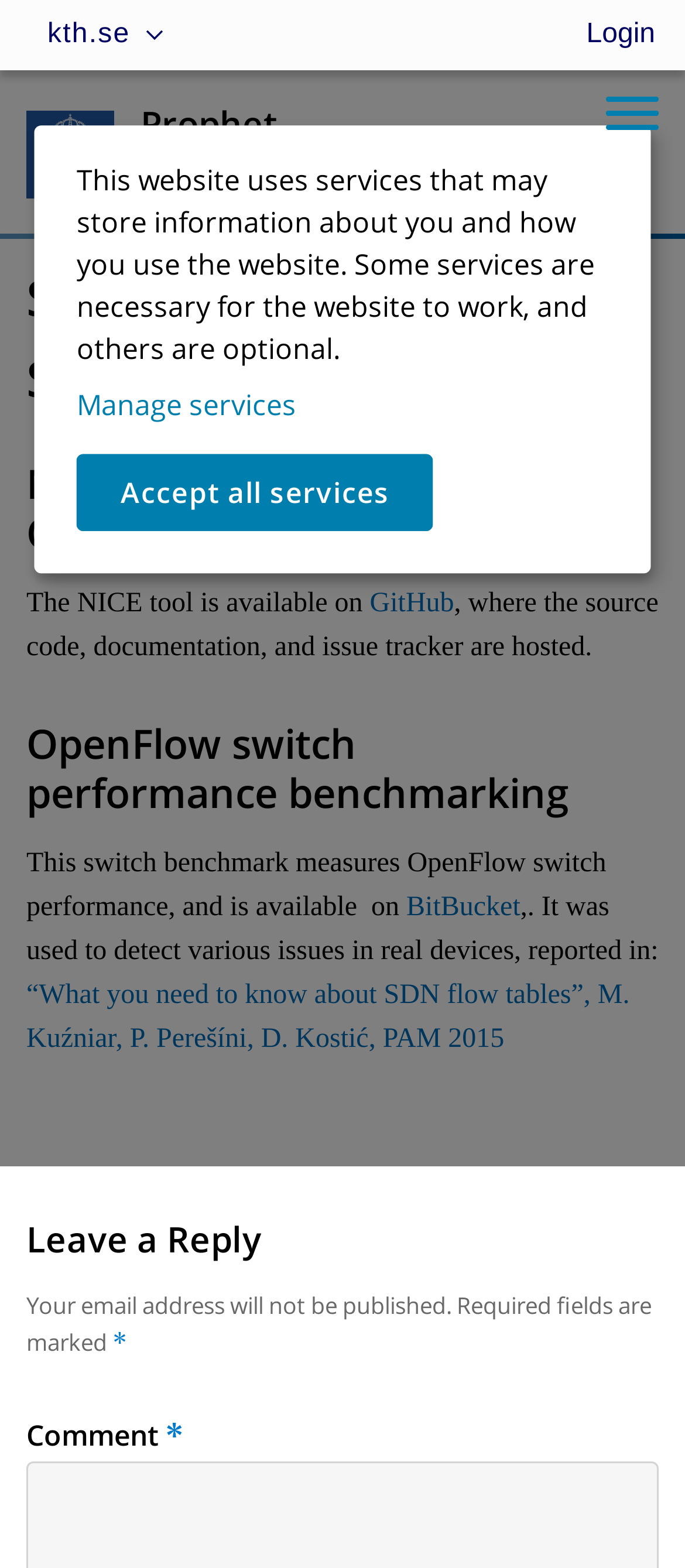What is the purpose of the NICE tool?
Examine the image and provide an in-depth answer to the question.

The webpage states that 'NICE – A NICE way to test OpenFlow applications', which implies that the purpose of the NICE tool is to test OpenFlow applications.